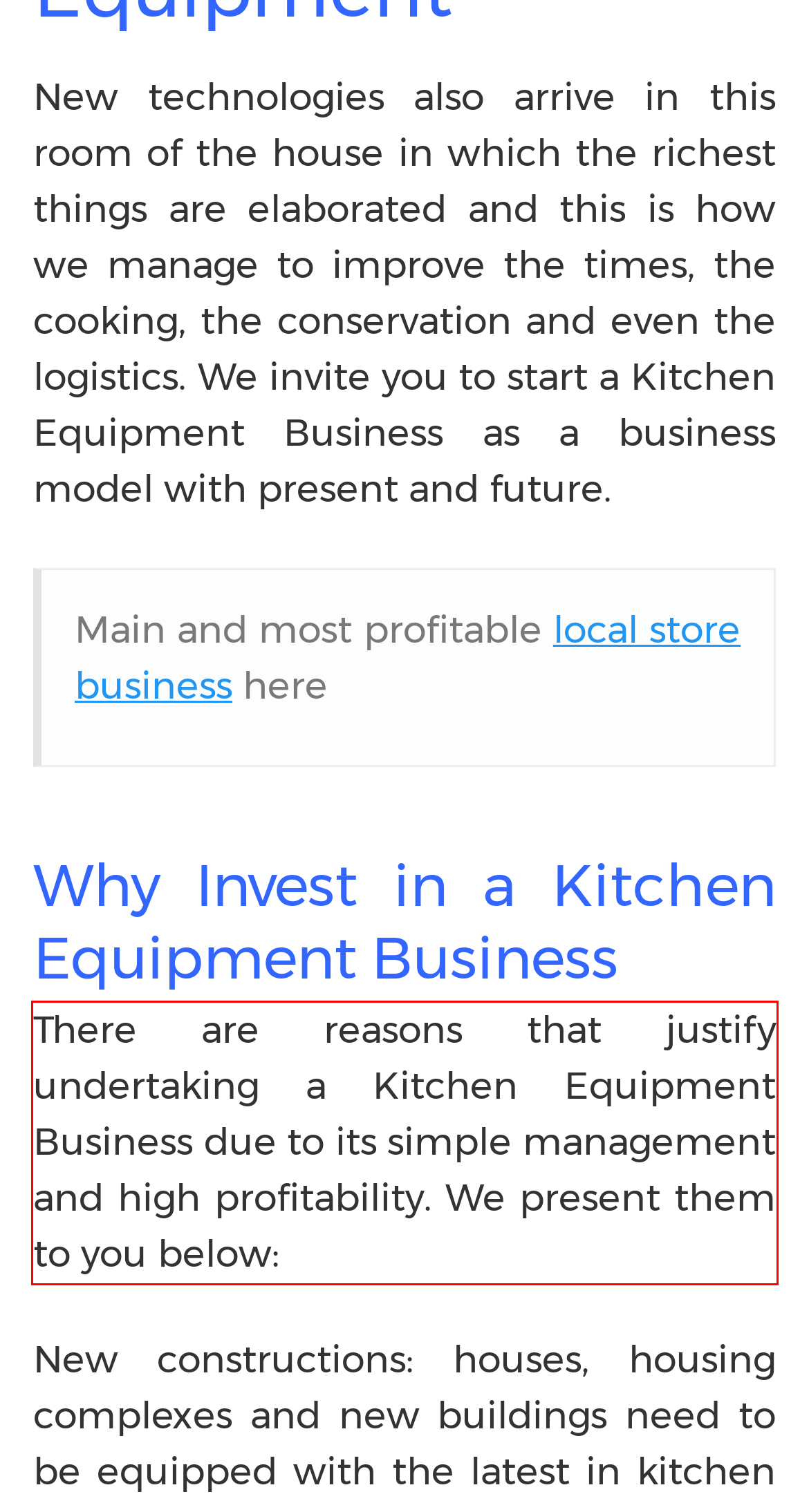Using OCR, extract the text content found within the red bounding box in the given webpage screenshot.

There are reasons that justify undertaking a Kitchen Equipment Business due to its simple management and high profitability. We present them to you below: